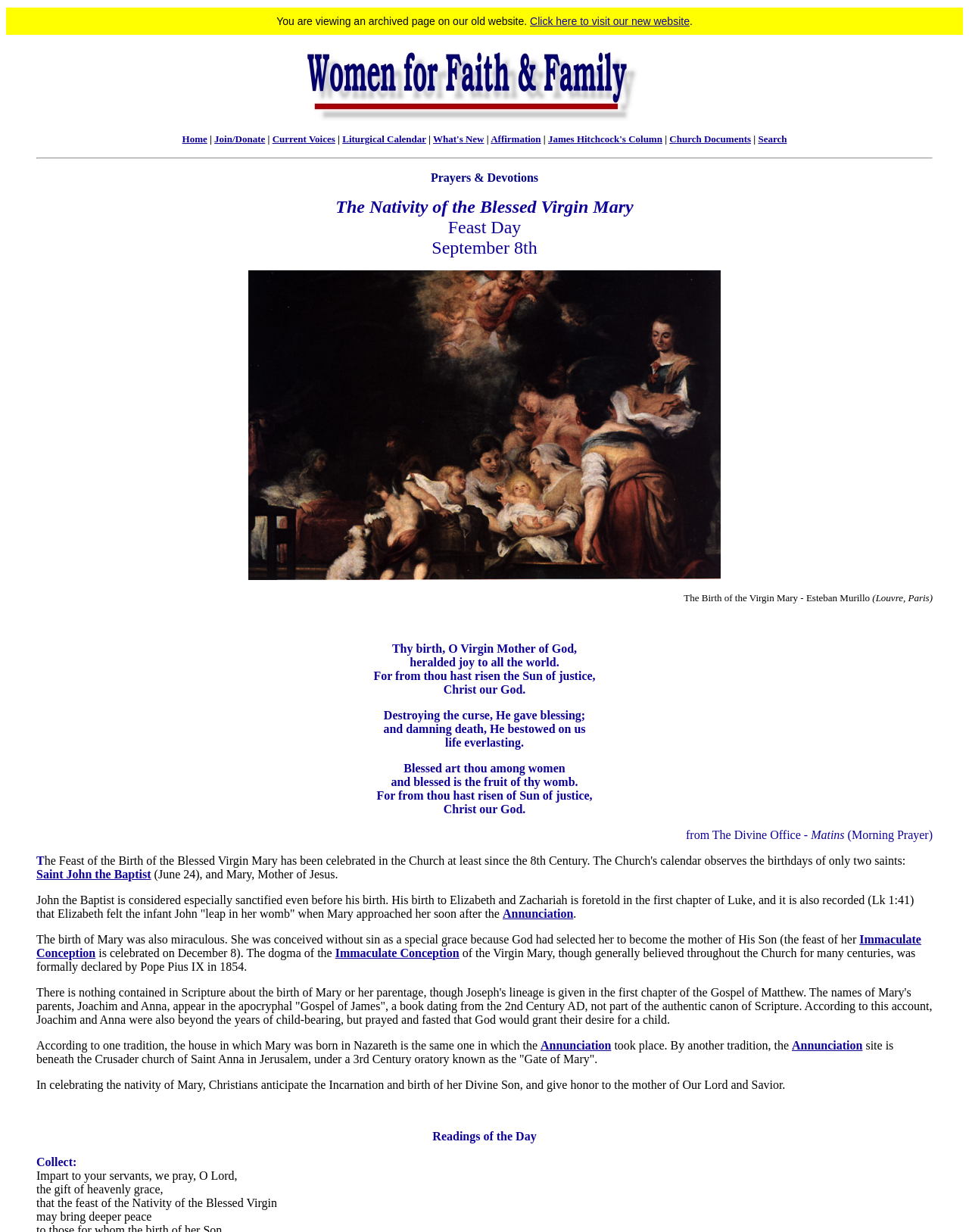Using the information shown in the image, answer the question with as much detail as possible: What is the name of the church where the site of Mary's birth is located?

I found the text 'the Crusader church of Saint Anna in Jerusalem' which suggests that the site of Mary's birth is located in the church of Saint Anna.